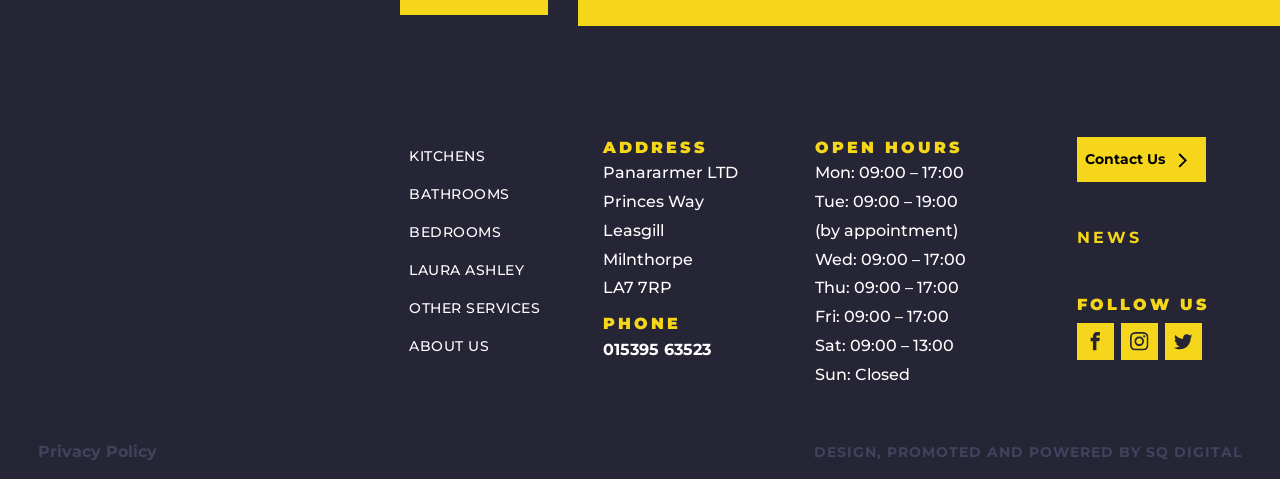Use a single word or phrase to answer the question: What is the phone number?

015395 63523